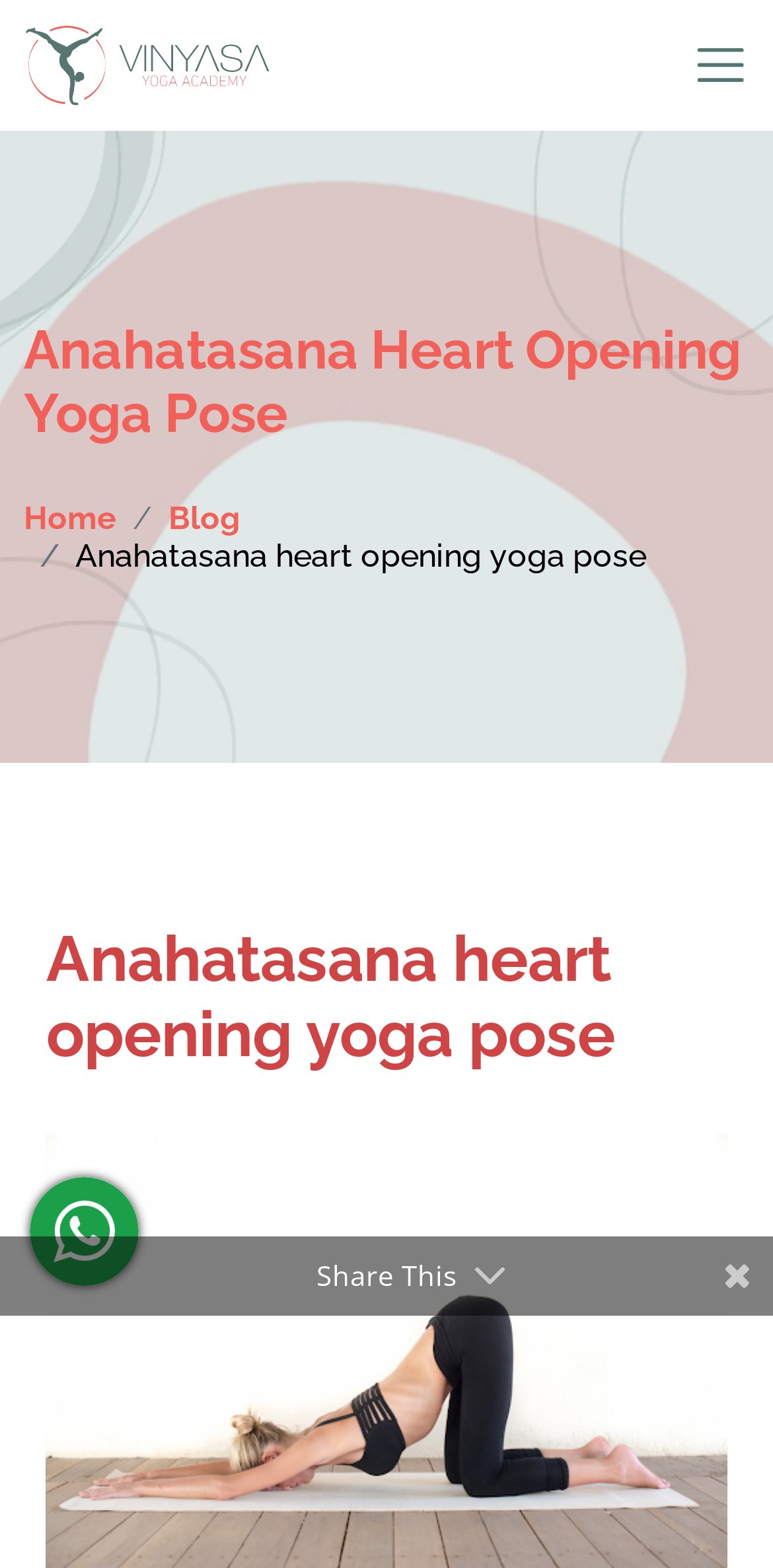How many links are in the breadcrumb navigation? Look at the image and give a one-word or short phrase answer.

2